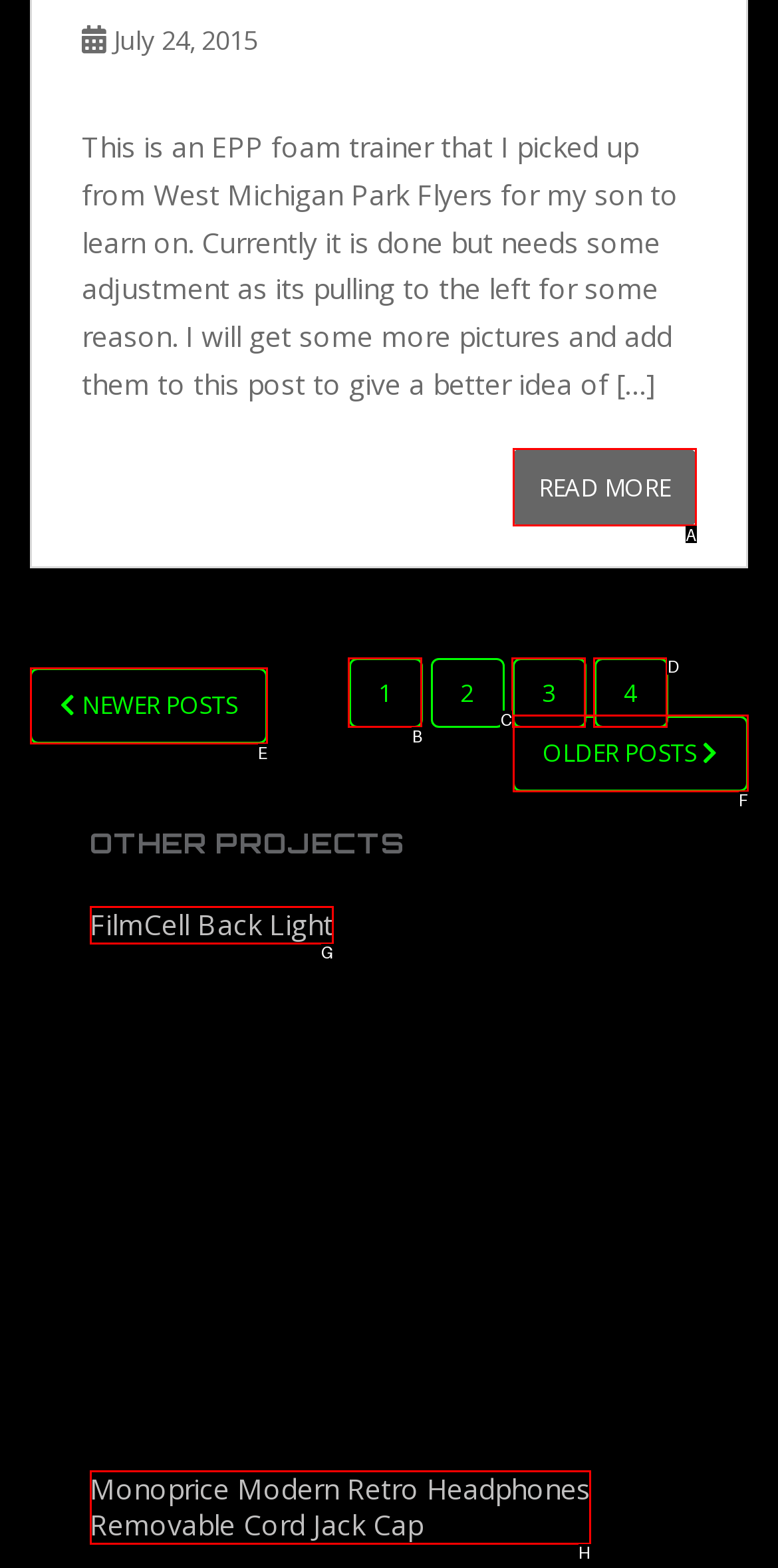Identify the option that corresponds to the given description: FilmCell Back Light. Reply with the letter of the chosen option directly.

G